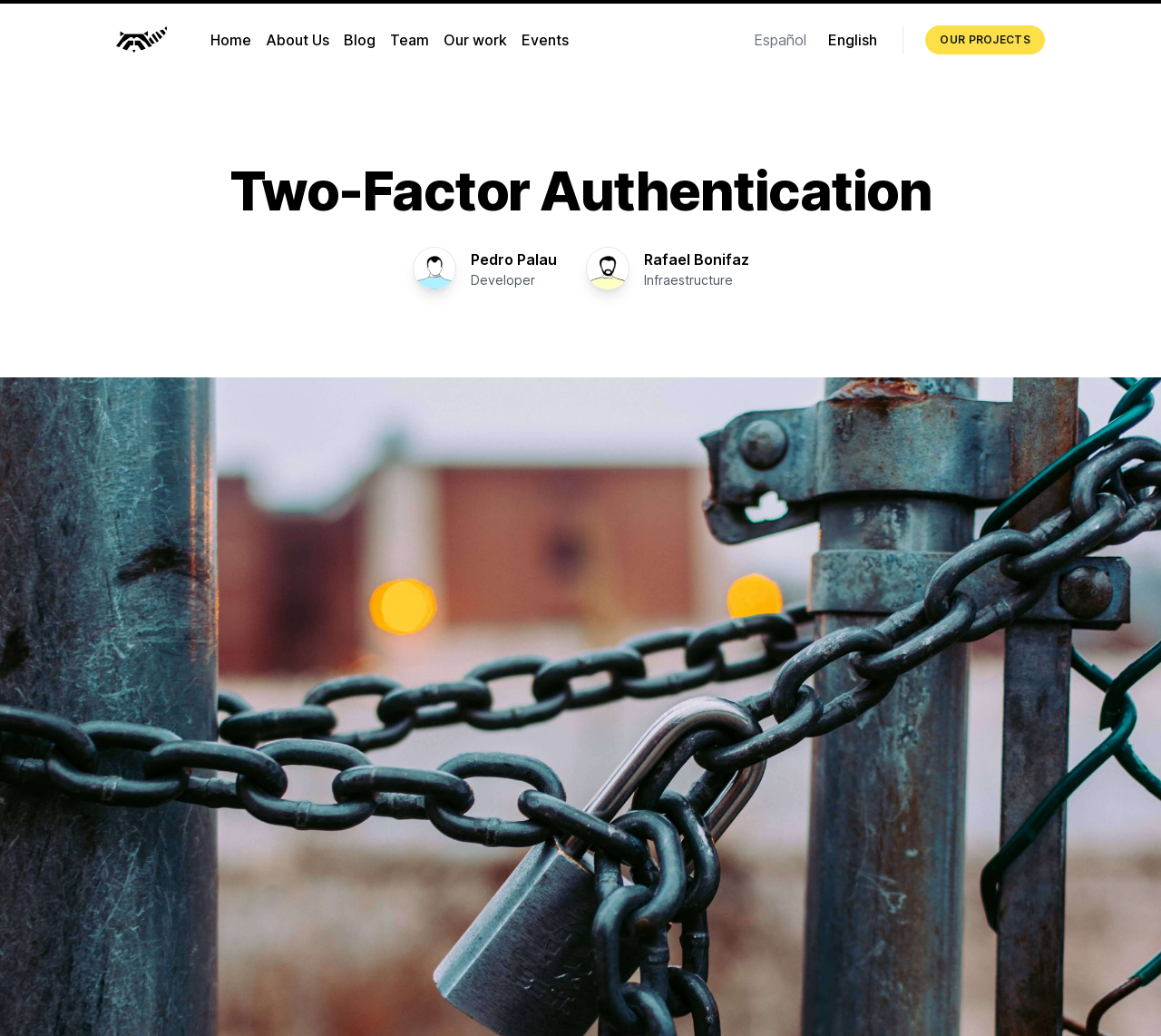How many languages are available on this webpage?
Give a single word or phrase answer based on the content of the image.

2